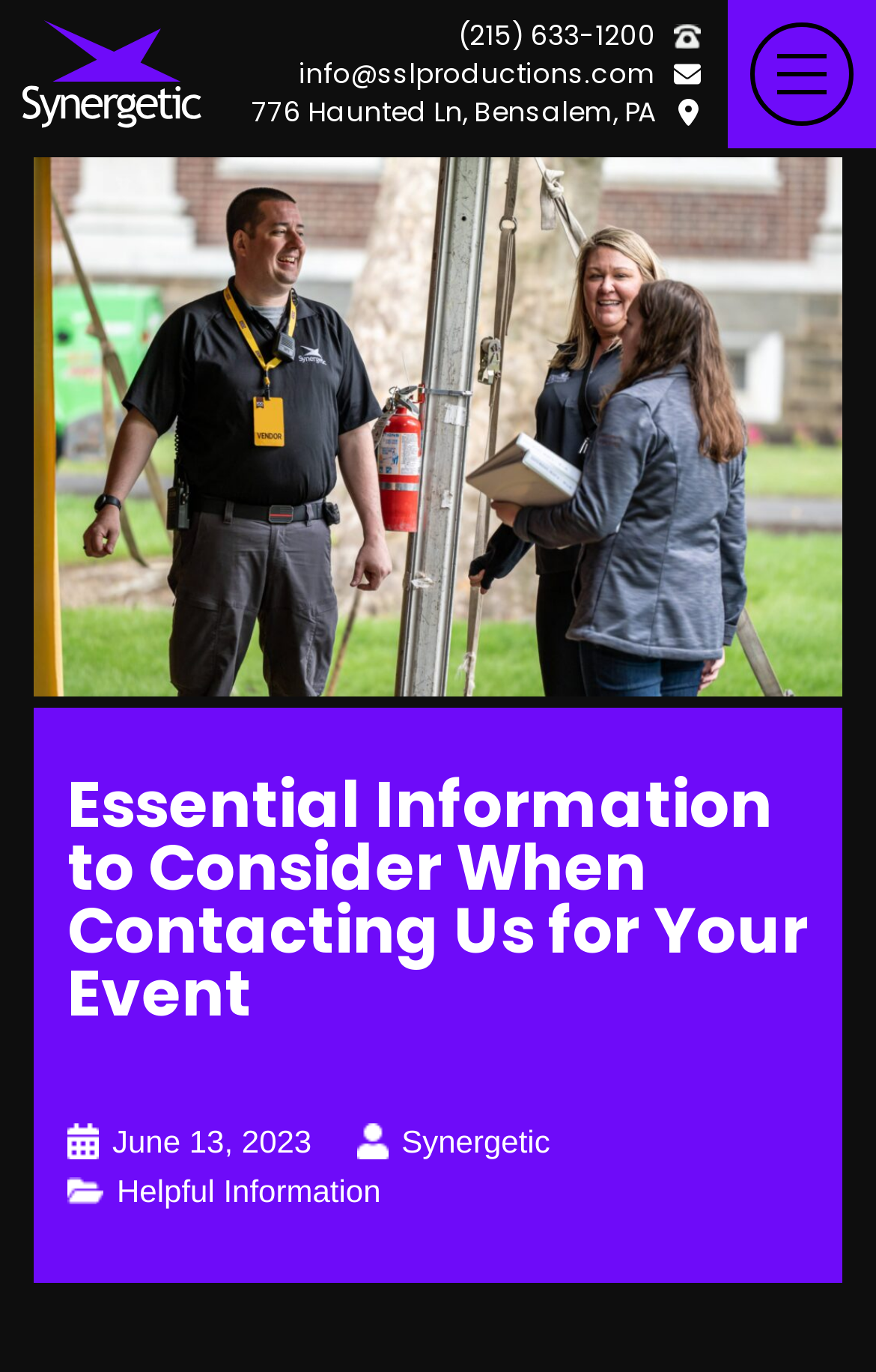Describe the webpage in detail, including text, images, and layout.

The webpage appears to be a contact or event planning page for Synergetic, an audio-visual equipment provider. At the top left, there is a logo of Synergetic, which is an image linked to the company's homepage. Next to the logo, there is a phone number and an email address, both of which are clickable links.

Below the contact information, there is a group of elements that includes the company's address, "776 Haunted Ln, Bensalem, PA", displayed as a static text. 

The main content of the page is headed by a title, "Essential Information to Consider When Contacting Us for Your Event", which is a prominent heading near the top of the page. 

On the right side of the title, there are three small images, spaced evenly apart, with a date "June 13, 2023" and the company name "Synergetic" written next to them. 

Further down, there is a subheading "Helpful Information", which is positioned near the bottom of the page.